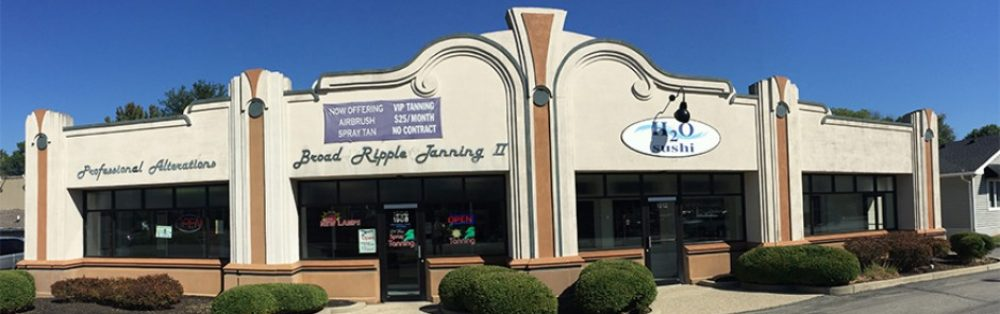What type of elements are on the façade?
Answer the question in as much detail as possible.

The caption describes the façade of the building as having elegant curves and decorative elements, which contribute to its inviting atmosphere.